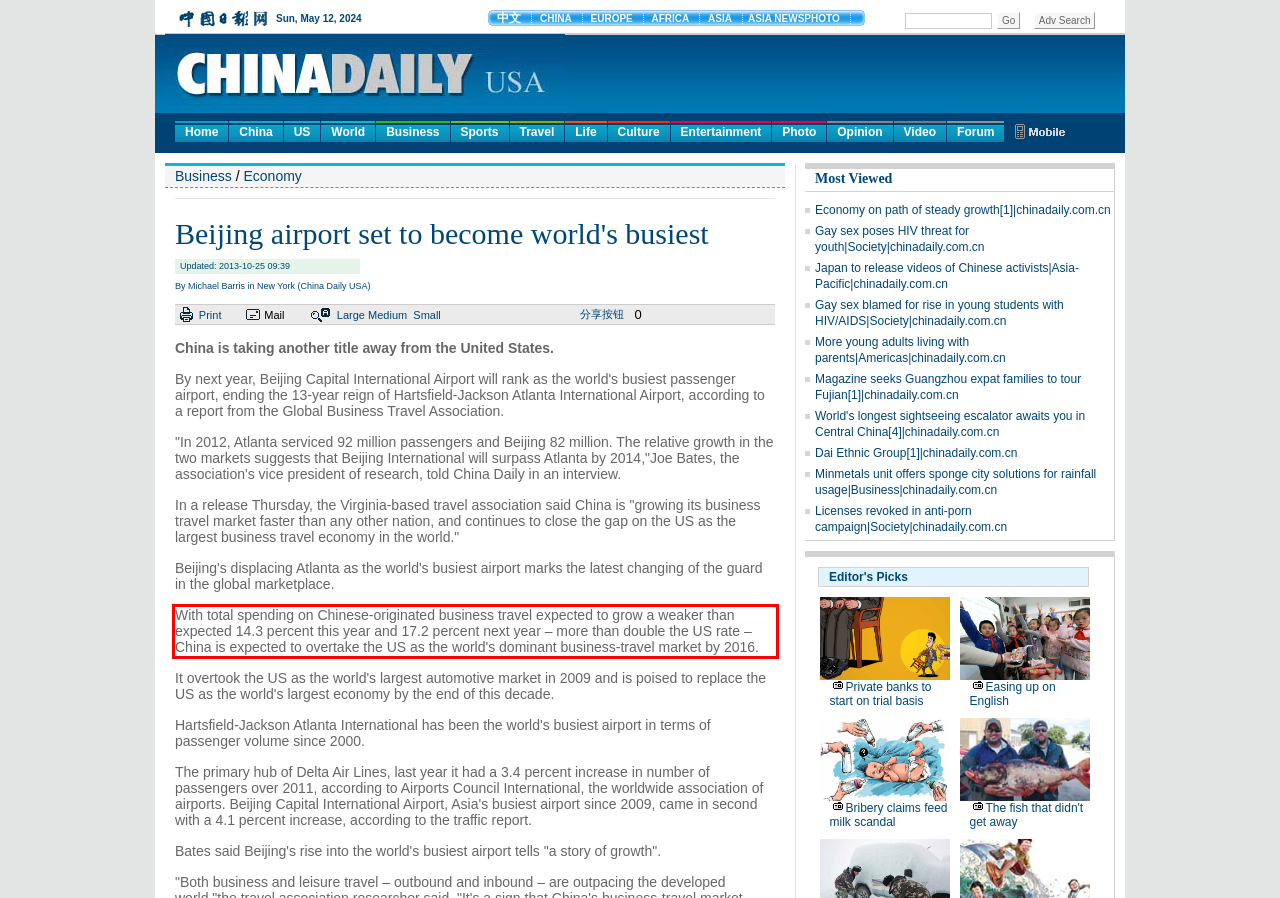Identify the text inside the red bounding box on the provided webpage screenshot by performing OCR.

With total spending on Chinese-originated business travel expected to grow a weaker than expected 14.3 percent this year and 17.2 percent next year – more than double the US rate – China is expected to overtake the US as the world's dominant business-travel market by 2016.